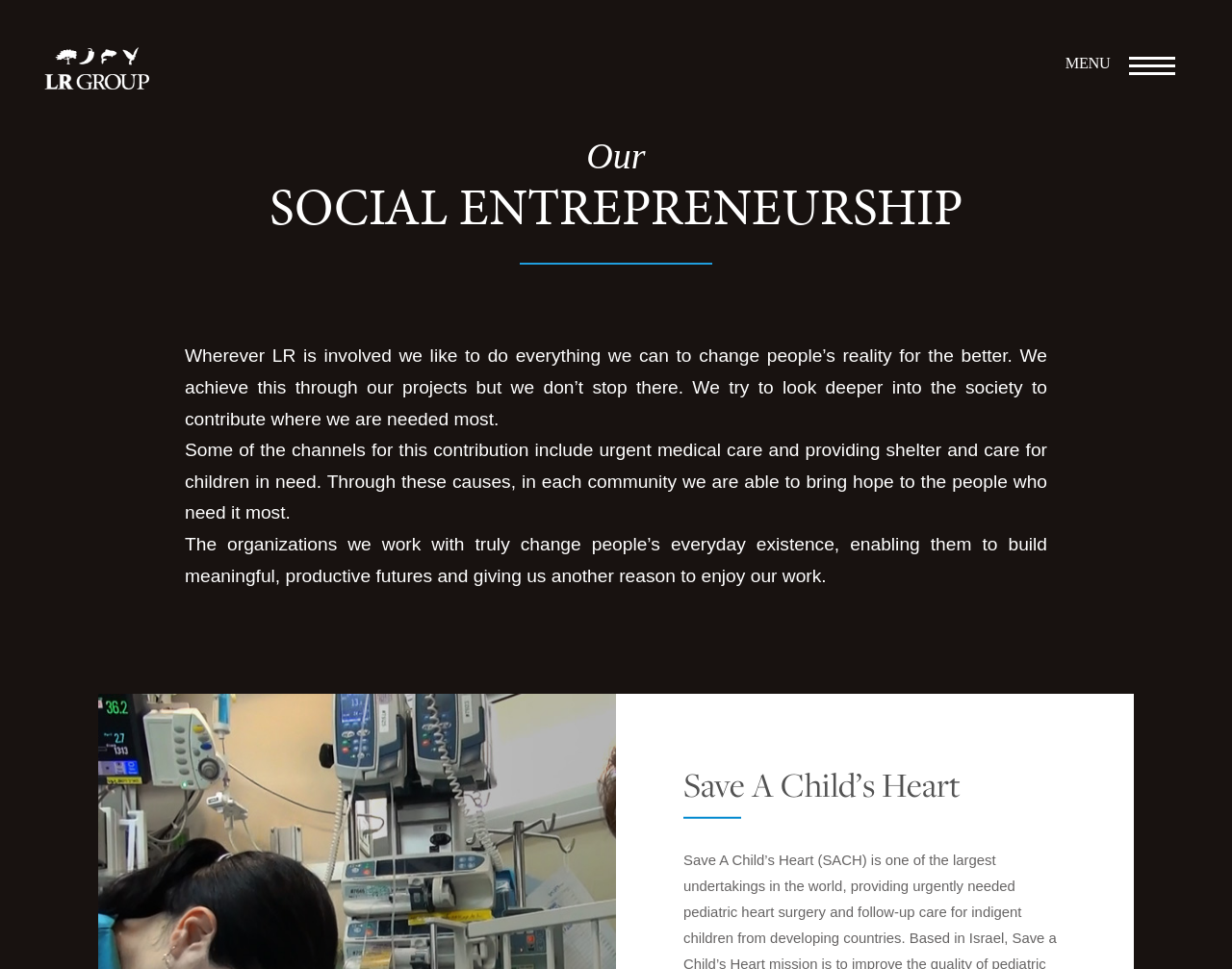Utilize the details in the image to give a detailed response to the question: What kind of care does LR Group provide?

According to the webpage, LR Group provides urgent medical care, which is one of the channels for their contribution to the society, as mentioned in the StaticText element.